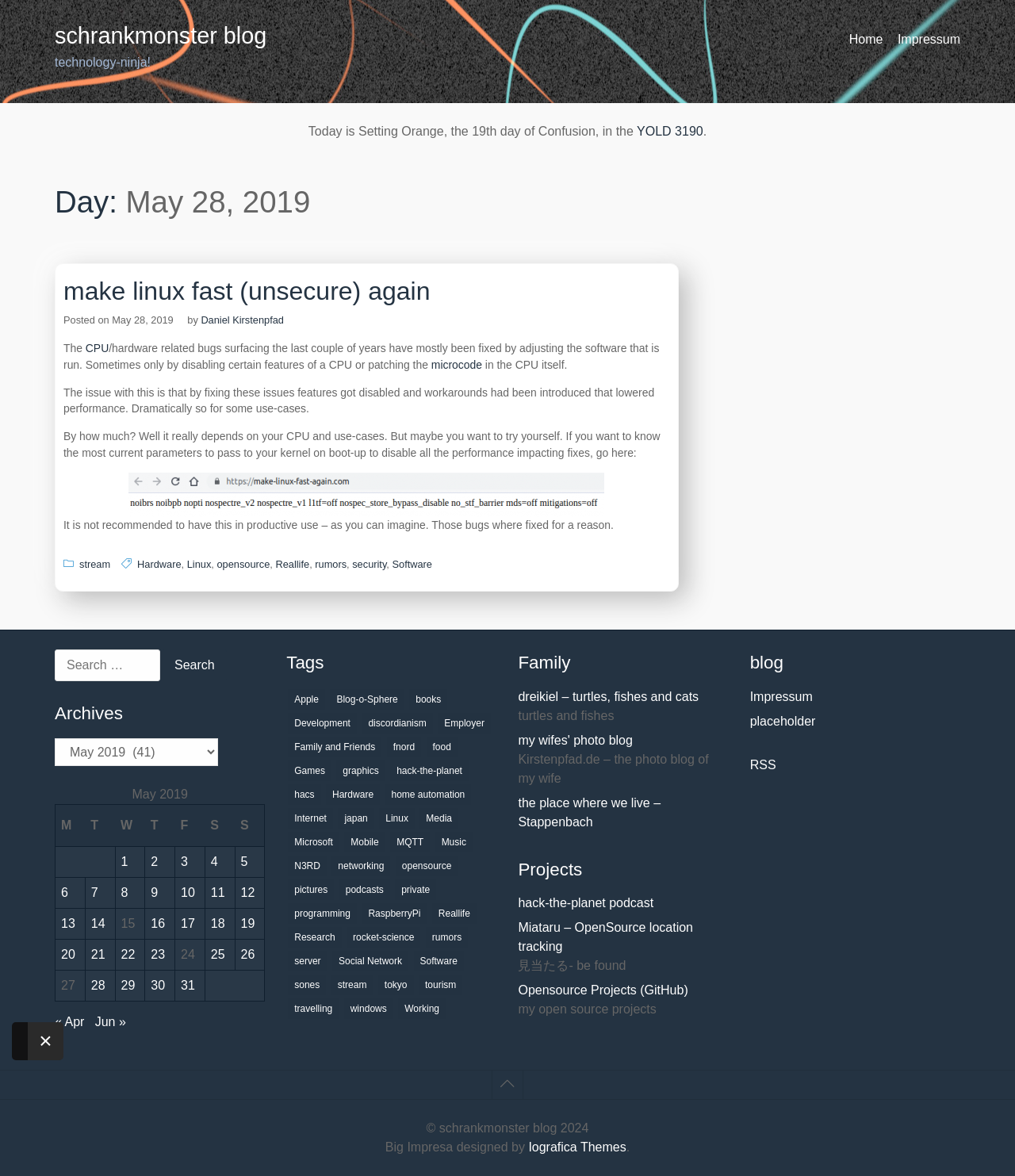Locate the bounding box coordinates of the area to click to fulfill this instruction: "Click on the Impressum link". The bounding box should be presented as four float numbers between 0 and 1, in the order [left, top, right, bottom].

[0.873, 0.016, 0.946, 0.051]